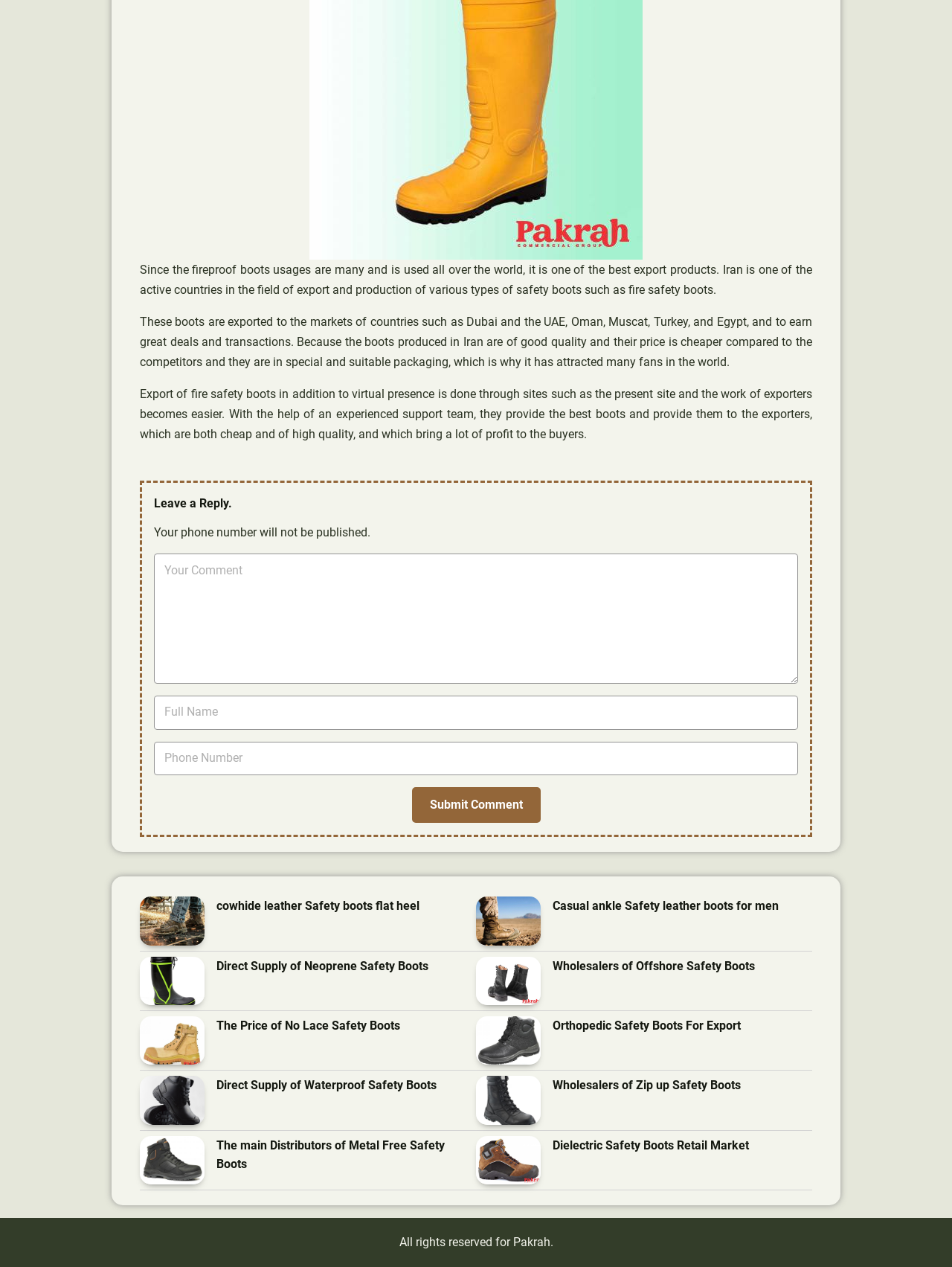Find the bounding box coordinates of the area to click in order to follow the instruction: "Leave a reply".

[0.162, 0.391, 0.838, 0.403]